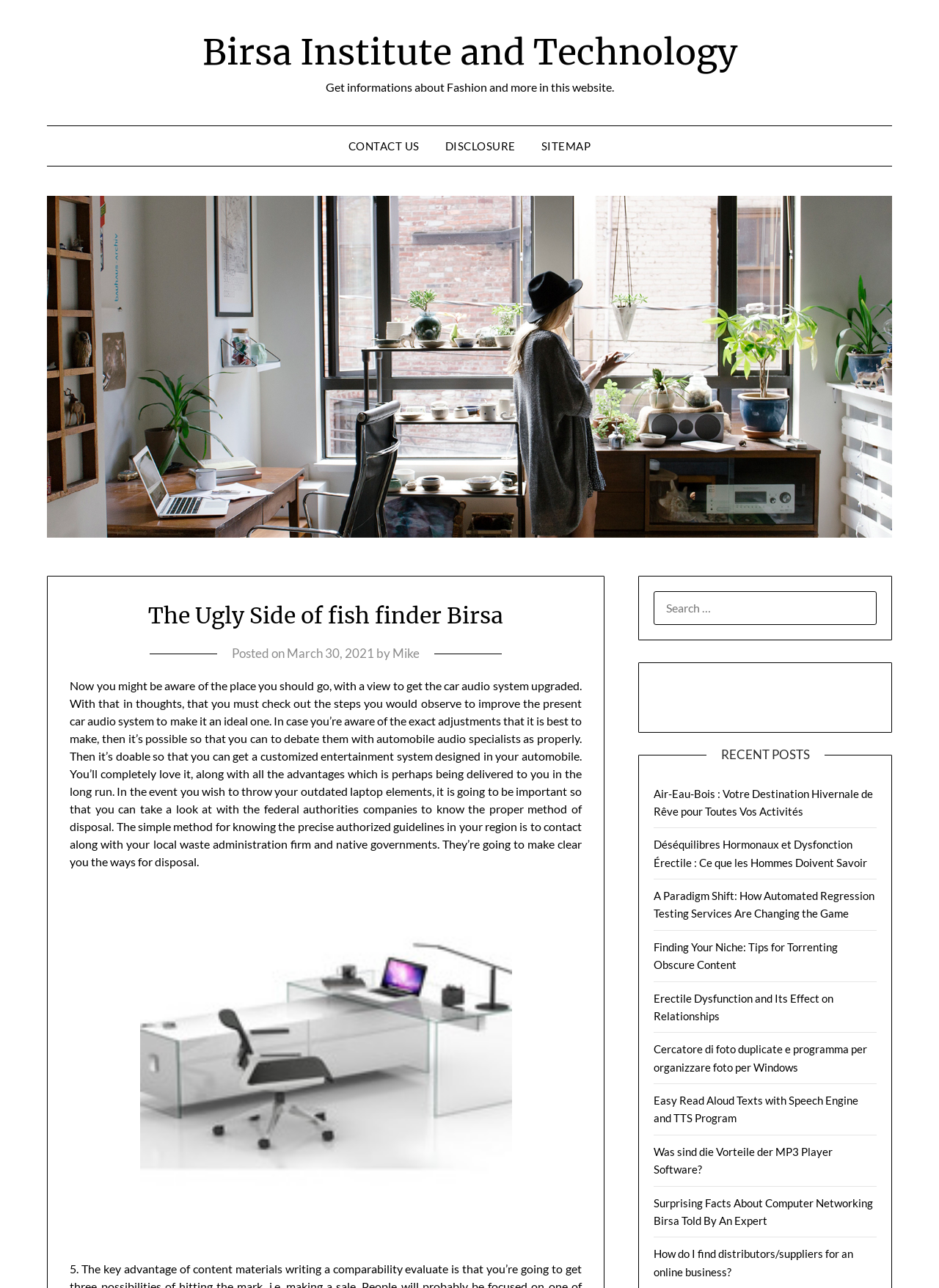Highlight the bounding box coordinates of the region I should click on to meet the following instruction: "Click on CONTACT US".

[0.358, 0.098, 0.459, 0.129]